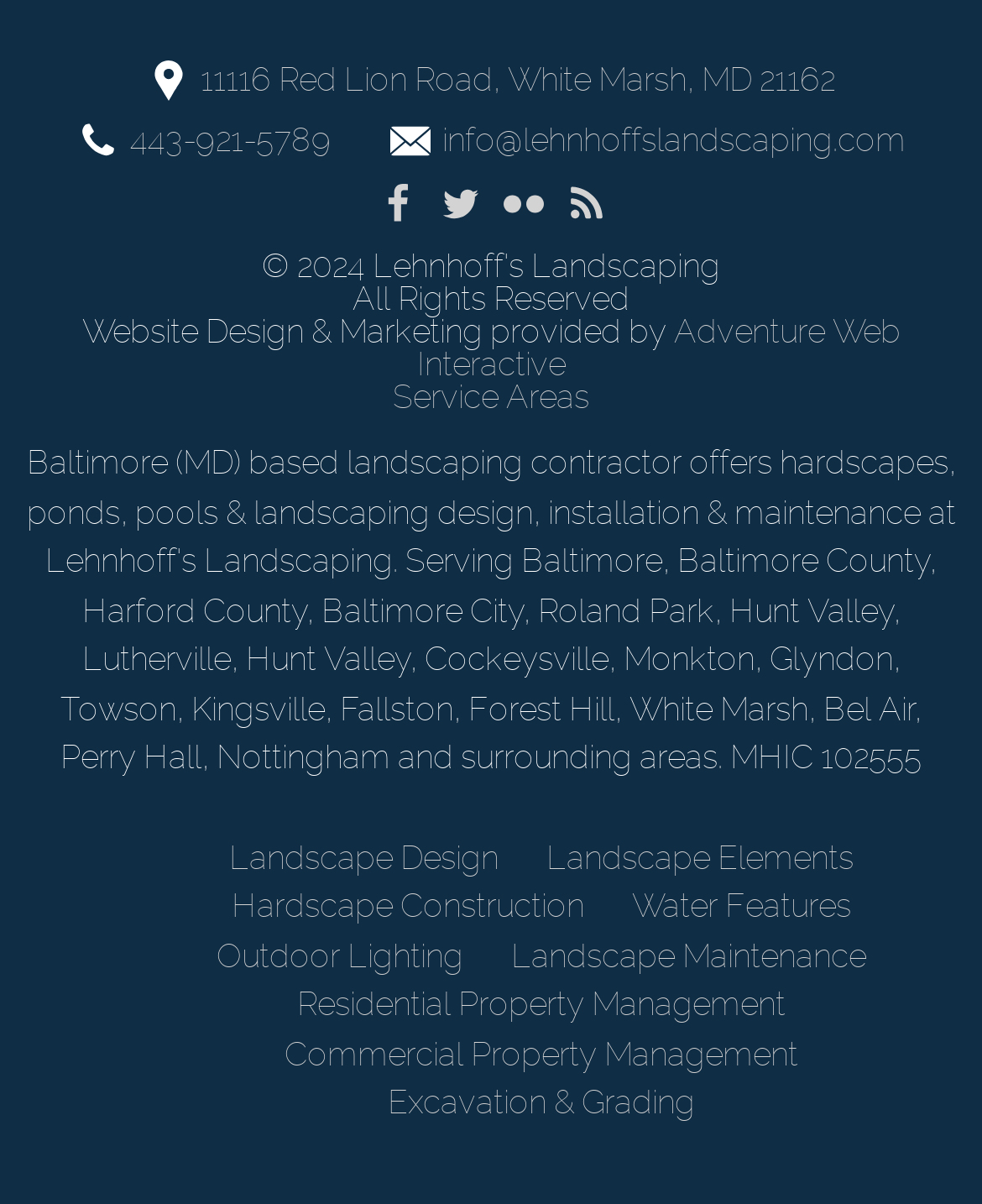Show the bounding box coordinates for the element that needs to be clicked to execute the following instruction: "Visit Facebook page". Provide the coordinates in the form of four float numbers between 0 and 1, i.e., [left, top, right, bottom].

[0.383, 0.153, 0.424, 0.186]